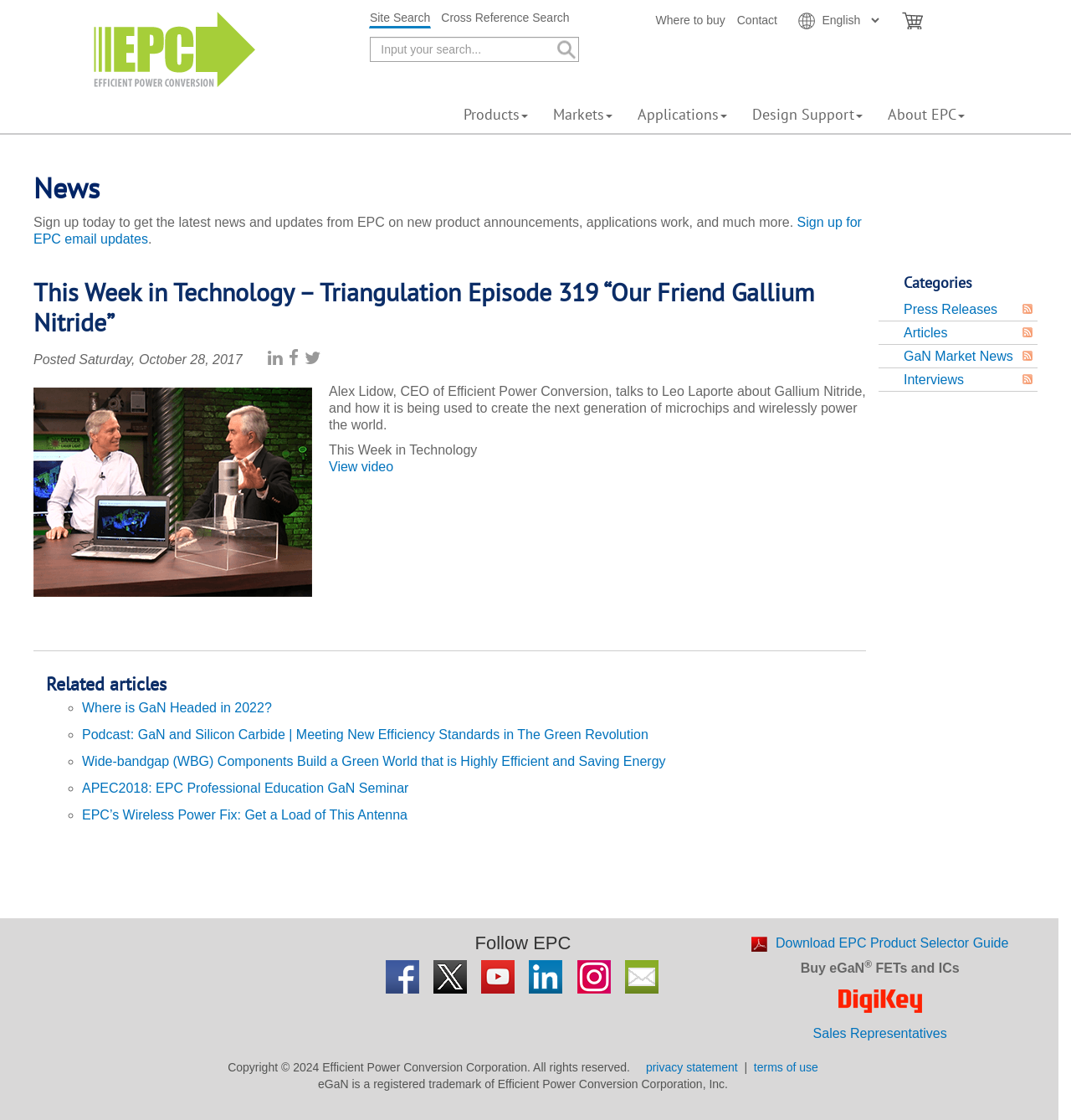What is the purpose of the 'Sign up for EPC email updates' link?
Can you provide a detailed and comprehensive answer to the question?

The webpage mentions 'Sign up today to get the latest news and updates from EPC on new product announcements, applications work, and much more' near the 'Sign up for EPC email updates' link, indicating that the purpose of the link is to receive news and updates from EPC.